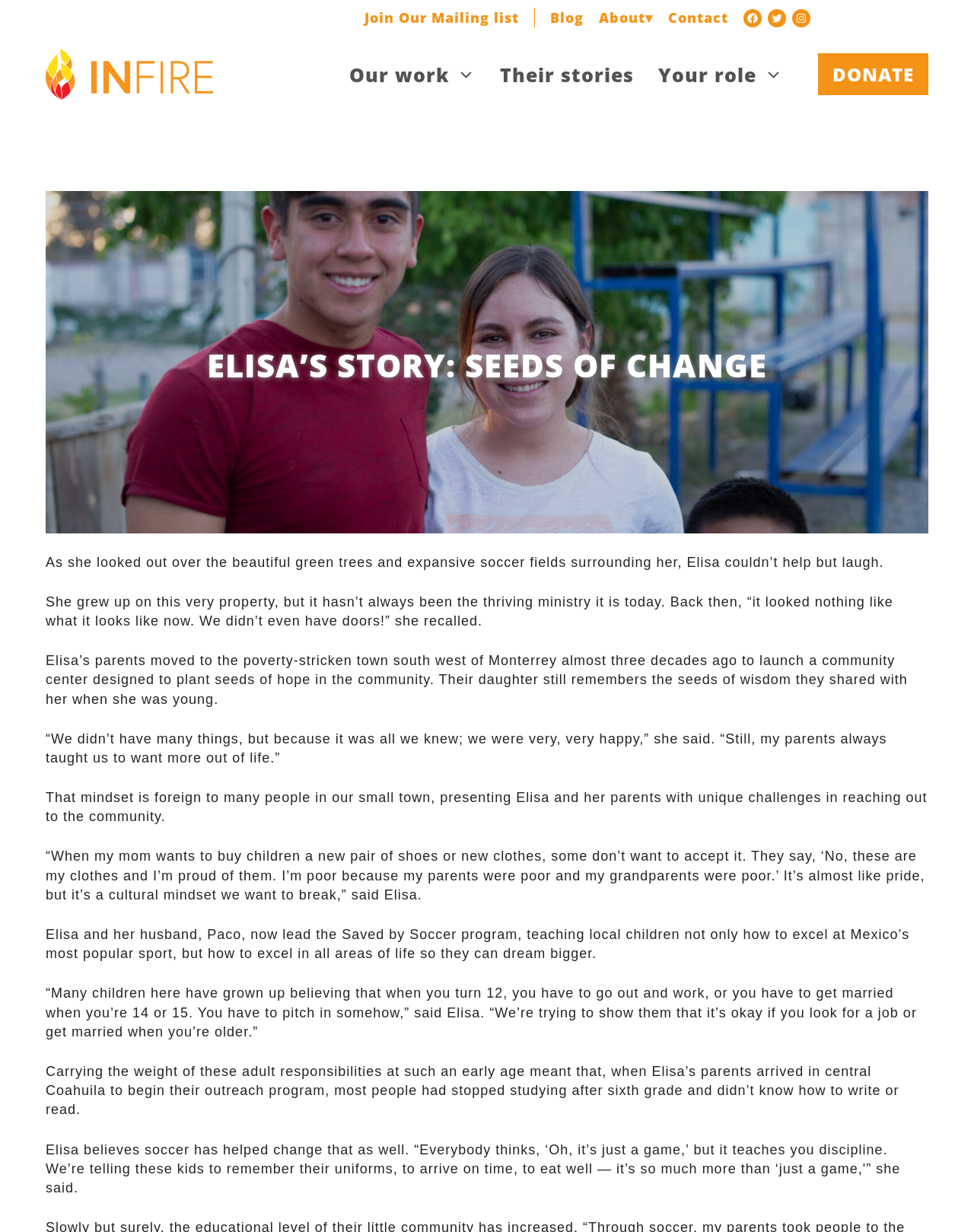Answer the question with a single word or phrase: 
What is the sport taught to local children in the program?

Soccer